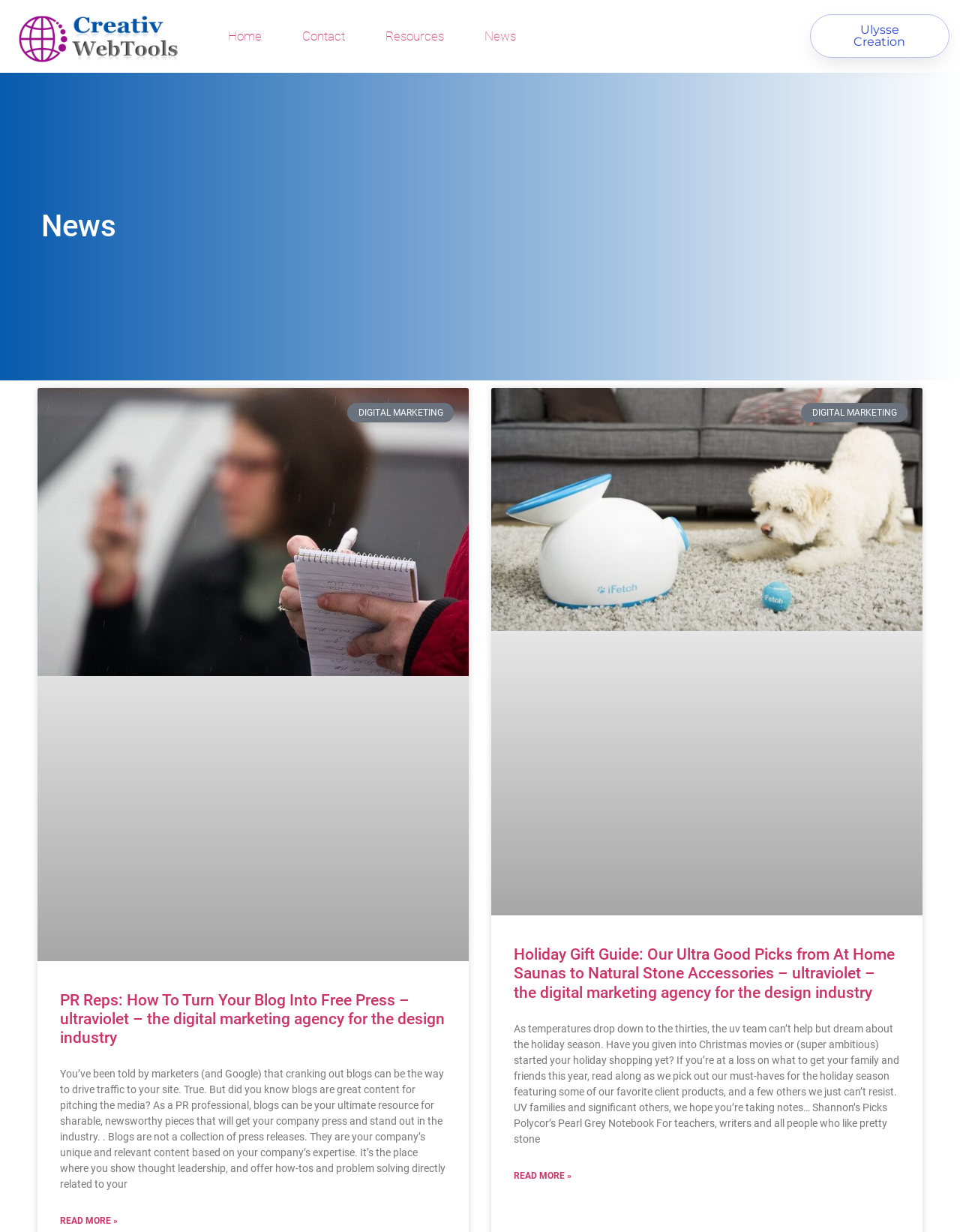What is the text of the first link in the navigation menu?
Using the image as a reference, give a one-word or short phrase answer.

Home